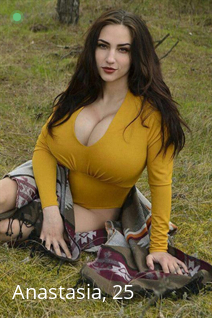What is draped around Anastasia's waist?
Ensure your answer is thorough and detailed.

The caption provides a detailed description of Anastasia's appearance, including 'a patterned shawl draped around her waist.'